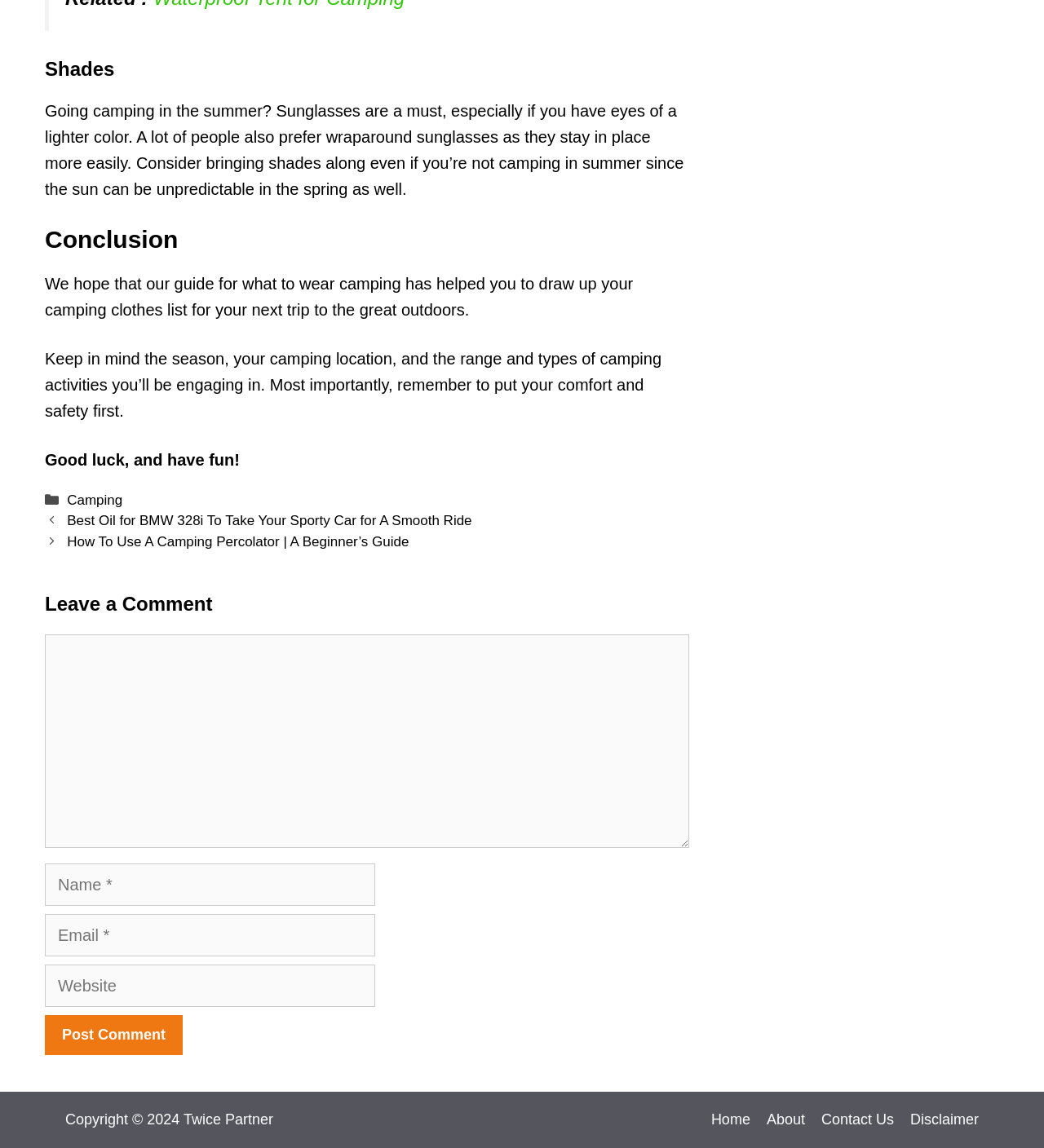What type of sunglasses are mentioned in the webpage?
Refer to the image and provide a one-word or short phrase answer.

Wraparound sunglasses